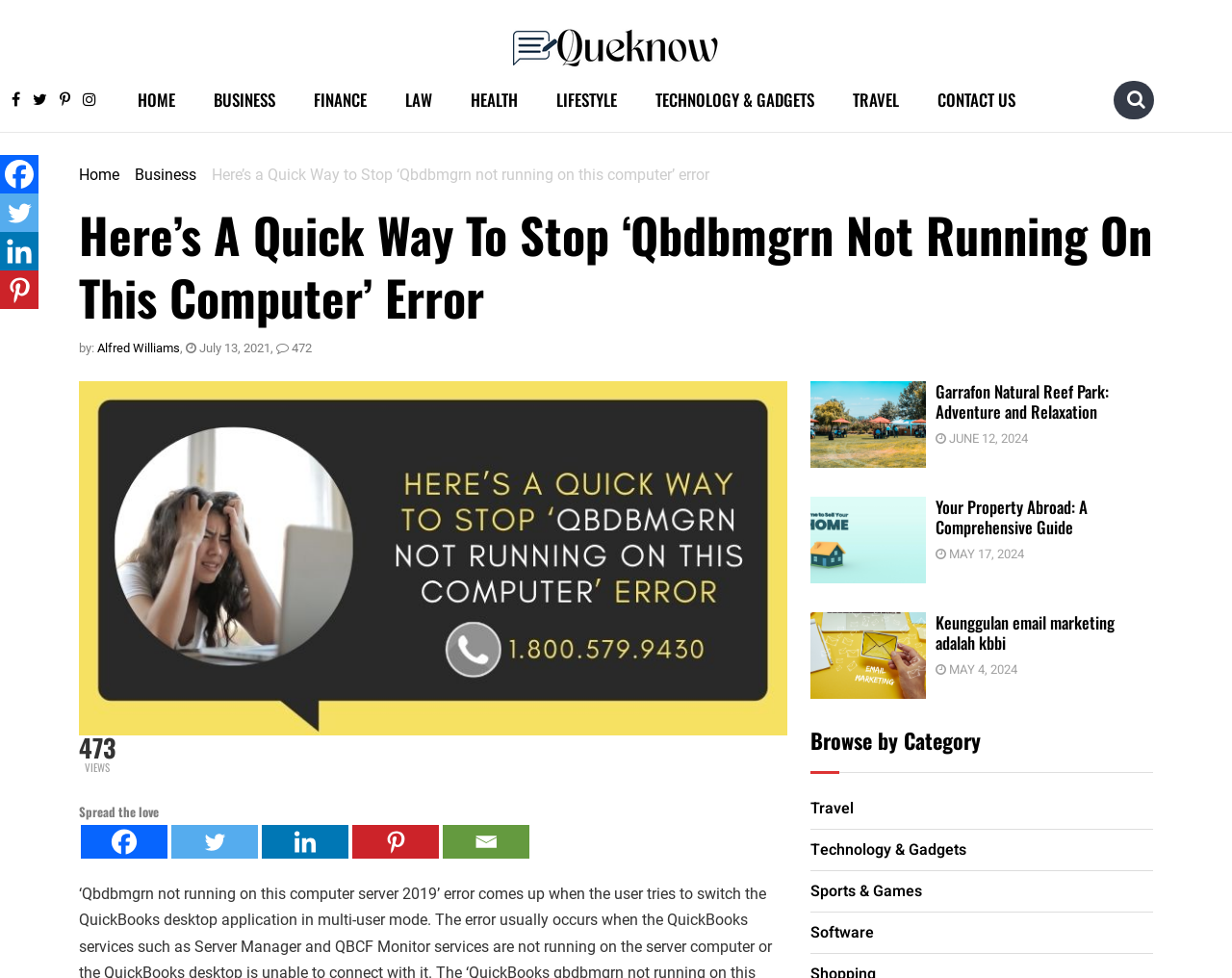Provide a brief response in the form of a single word or phrase:
What is the date of the article 'Your Property Abroad'?

MAY 17, 2024